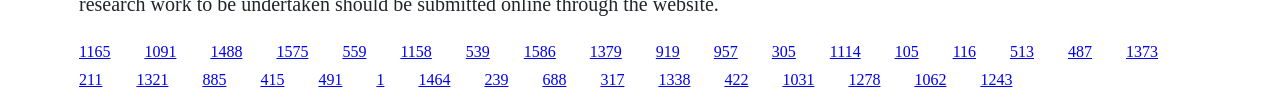Kindly determine the bounding box coordinates for the clickable area to achieve the given instruction: "click the first link".

[0.062, 0.414, 0.086, 0.579]